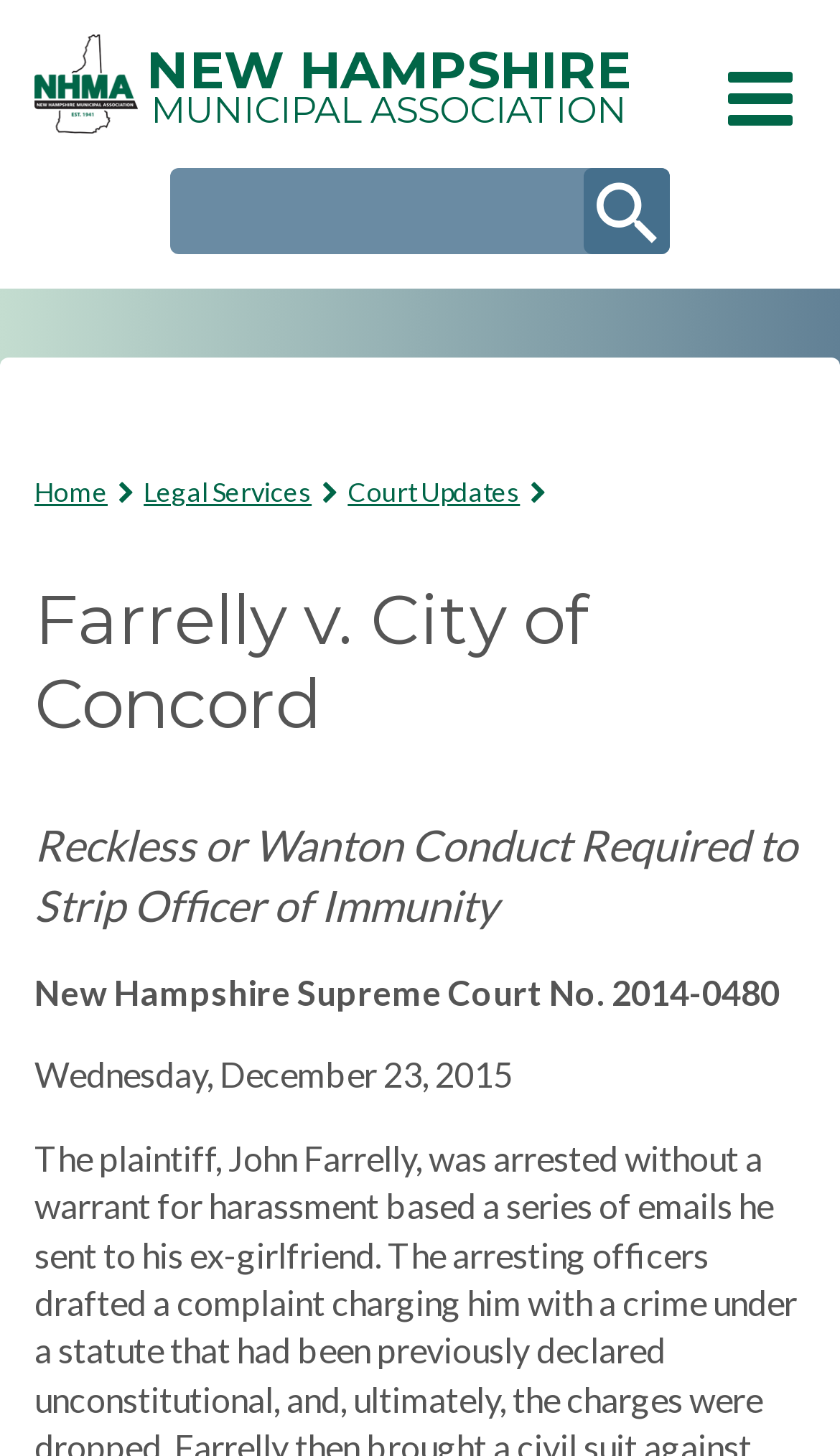Find the bounding box coordinates for the area that must be clicked to perform this action: "Expand Advocacy menu".

[0.877, 0.119, 0.951, 0.162]